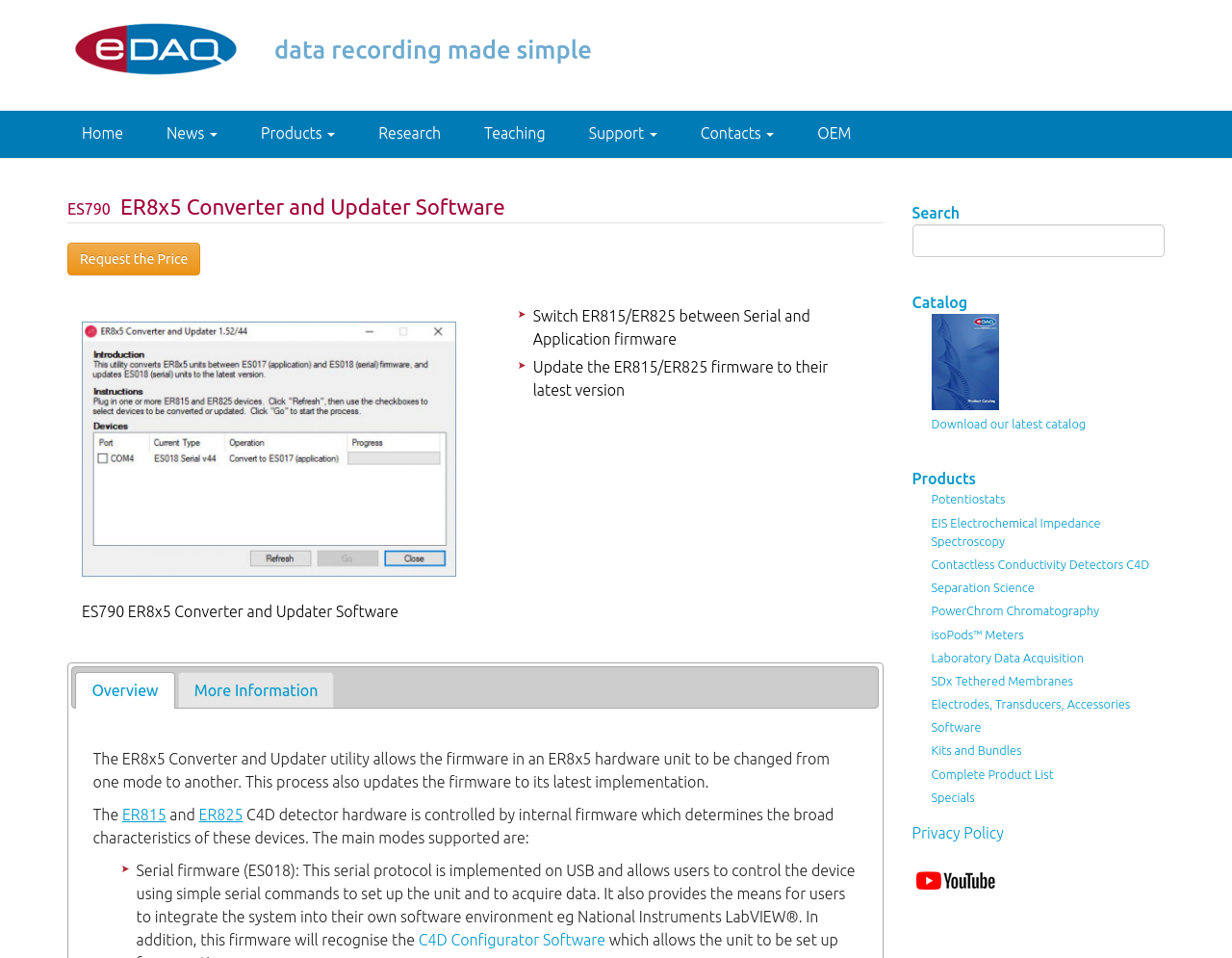What type of products are listed under 'Products'?
Based on the screenshot, give a detailed explanation to answer the question.

The 'Products' section lists various products related to electrochemistry and chromatography, including Potentiostats, EIS Electrochemical Impedance Spectroscopy, Contactless Conductivity Detectors C4D, and more.